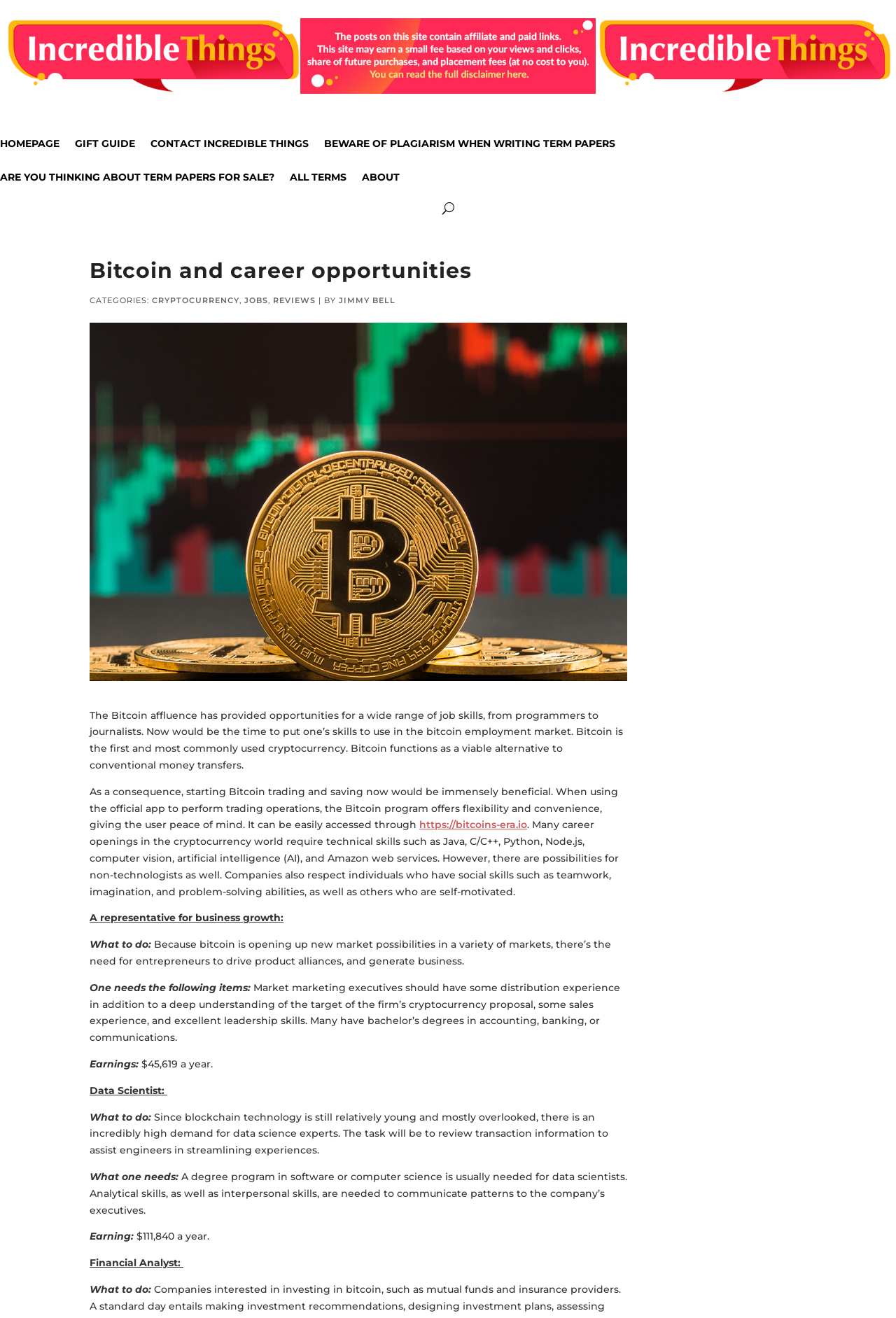What is the salary range for a Data Scientist in the Bitcoin industry?
Look at the screenshot and respond with a single word or phrase.

$111,840 a year